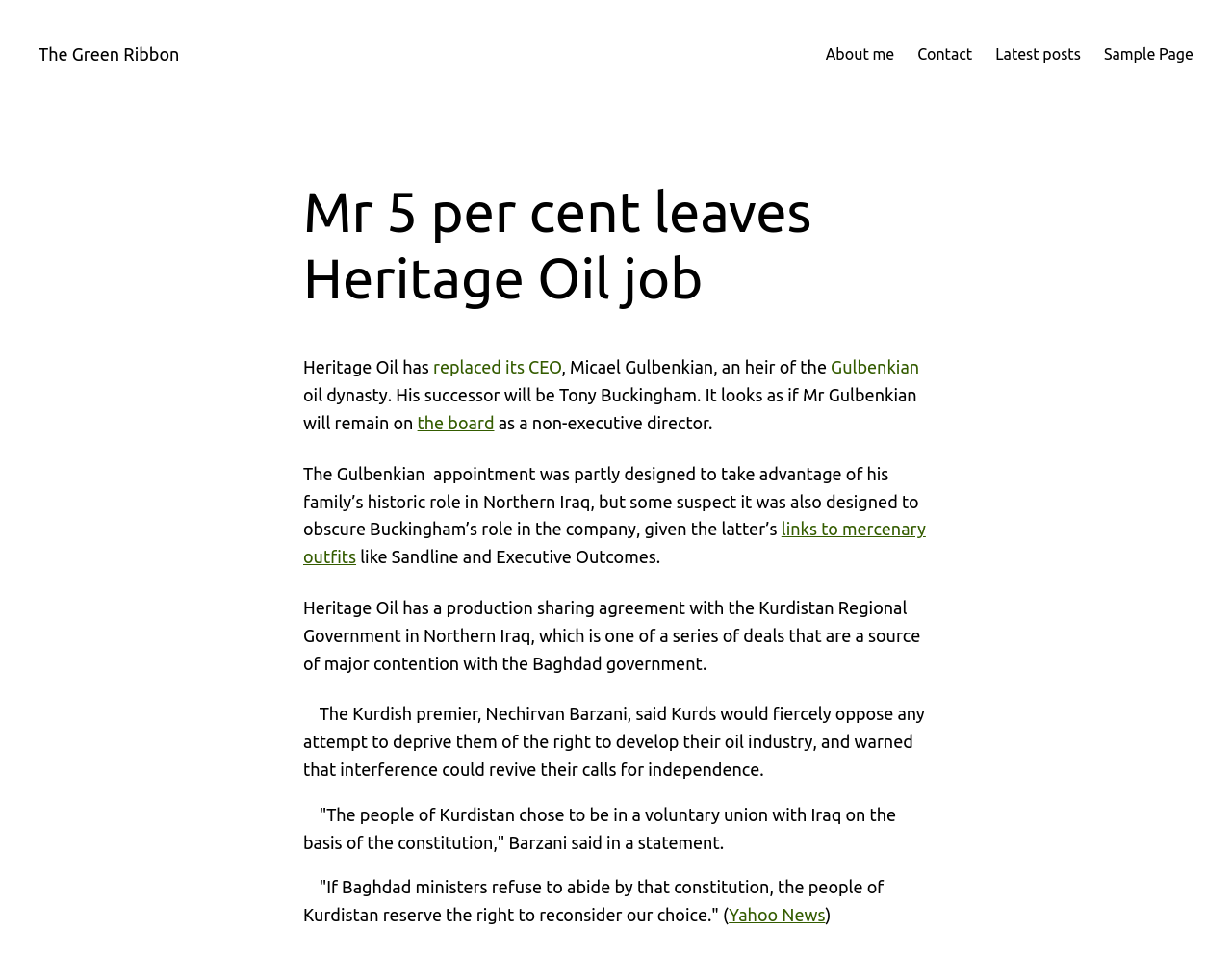What is the name of the oil dynasty?
Utilize the image to construct a detailed and well-explained answer.

The answer can be found in the paragraph that starts with 'Heritage Oil has replaced its CEO...' where it is mentioned that 'an heir of the Gulbenkian oil dynasty'.